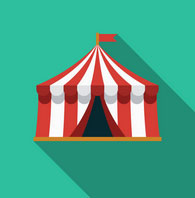Break down the image and provide a full description, noting any significant aspects.

The image features a colorful garden marquee, characterized by its classic red and white striped canopy adorned with a small flag at the top. Set against a vibrant turquoise background, this iconic tent symbolizes a safe and enjoyable space for outdoor events, particularly for families with children. Garden marquee hire offers a versatile solution for various gatherings, making it an ideal choice for small celebrations. The surrounding imagery evokes a sense of fun and festivity, highlighting the marquee's role in creating memorable experiences, whether for parties, weddings, or other special occasions.